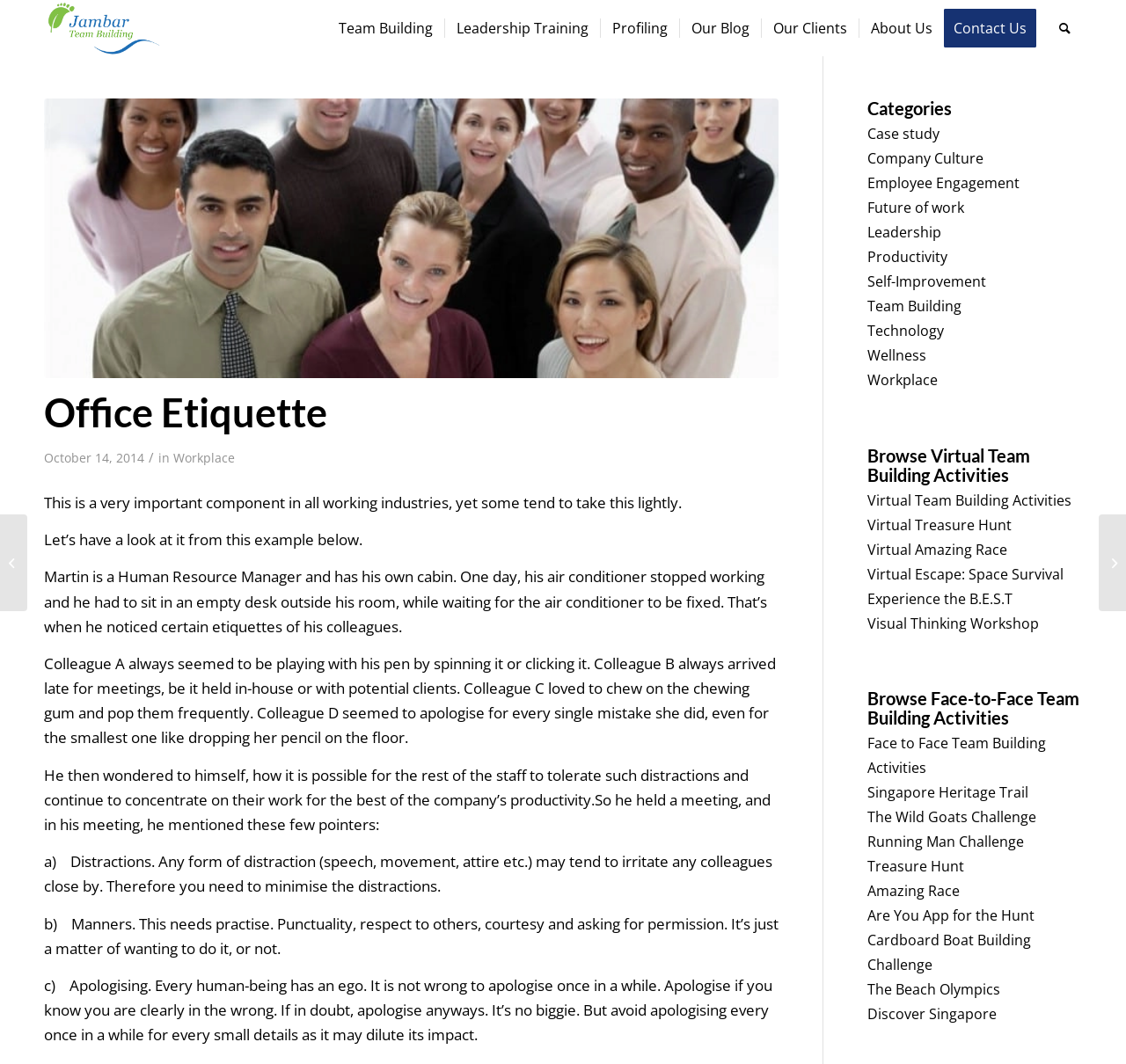Show the bounding box coordinates for the HTML element described as: "Productivity".

[0.77, 0.232, 0.841, 0.251]